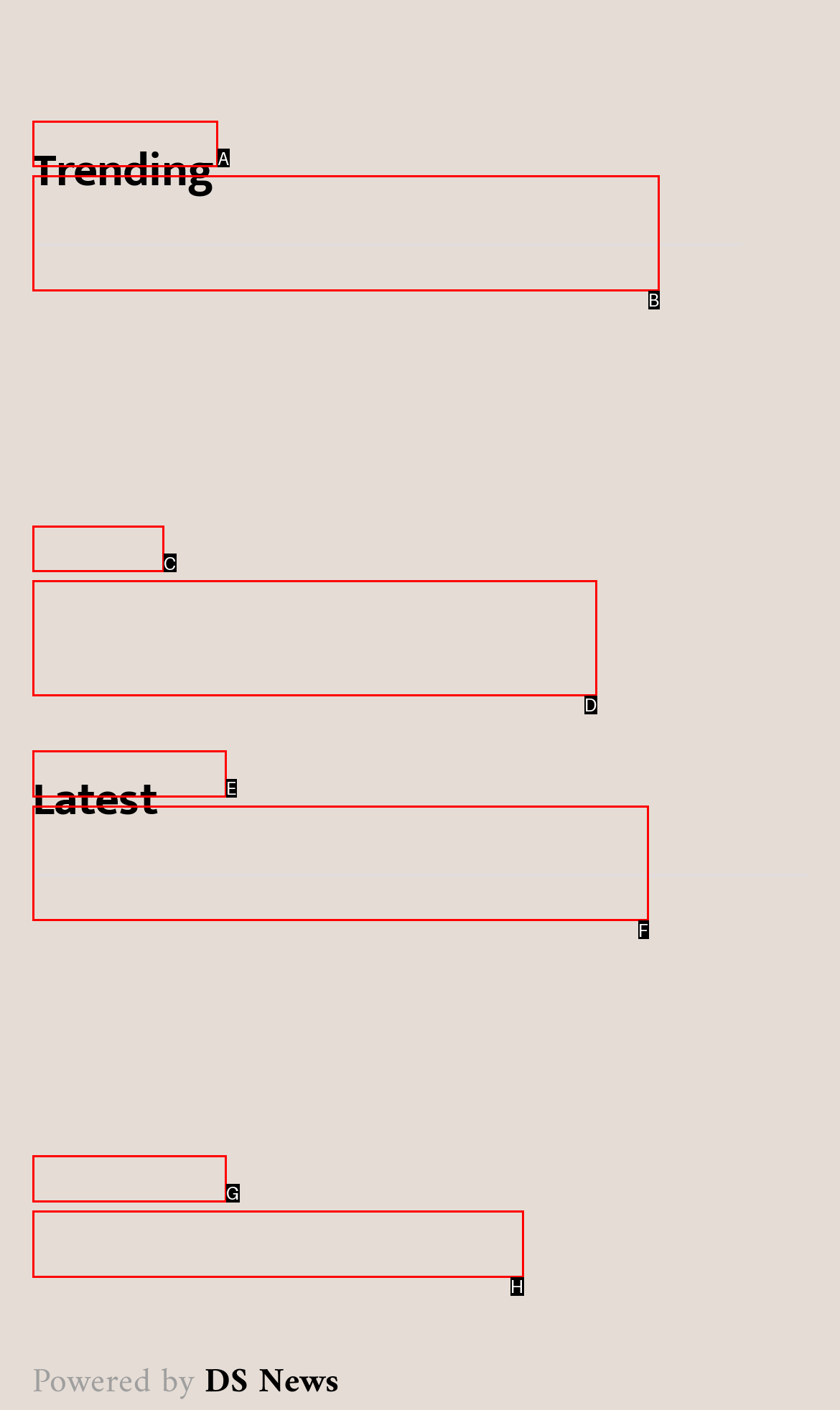Determine which HTML element best fits the description: July 1, 2021August 6, 2021
Answer directly with the letter of the matching option from the available choices.

None